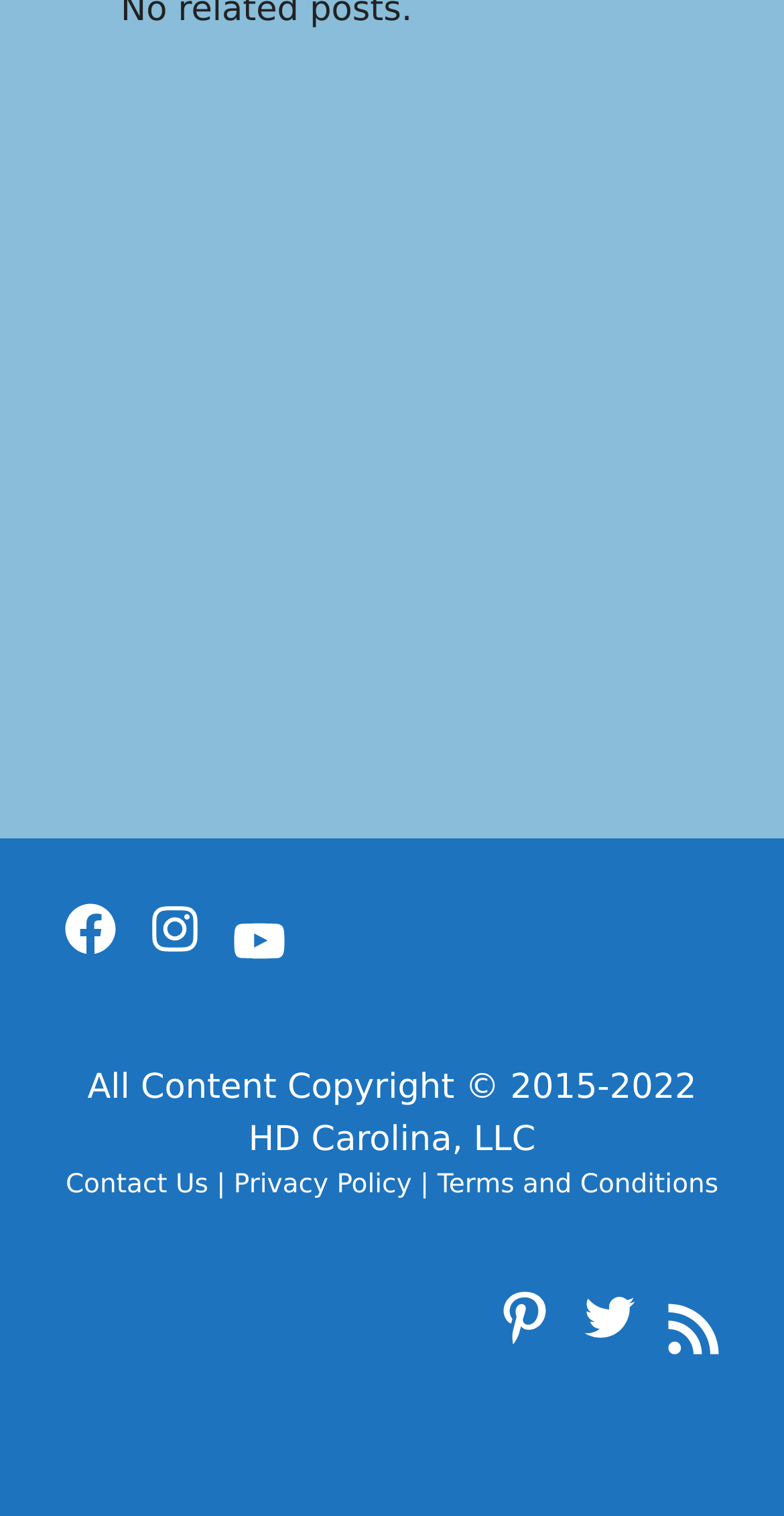Locate the bounding box coordinates of the element that should be clicked to execute the following instruction: "View Privacy Policy".

[0.298, 0.772, 0.525, 0.792]